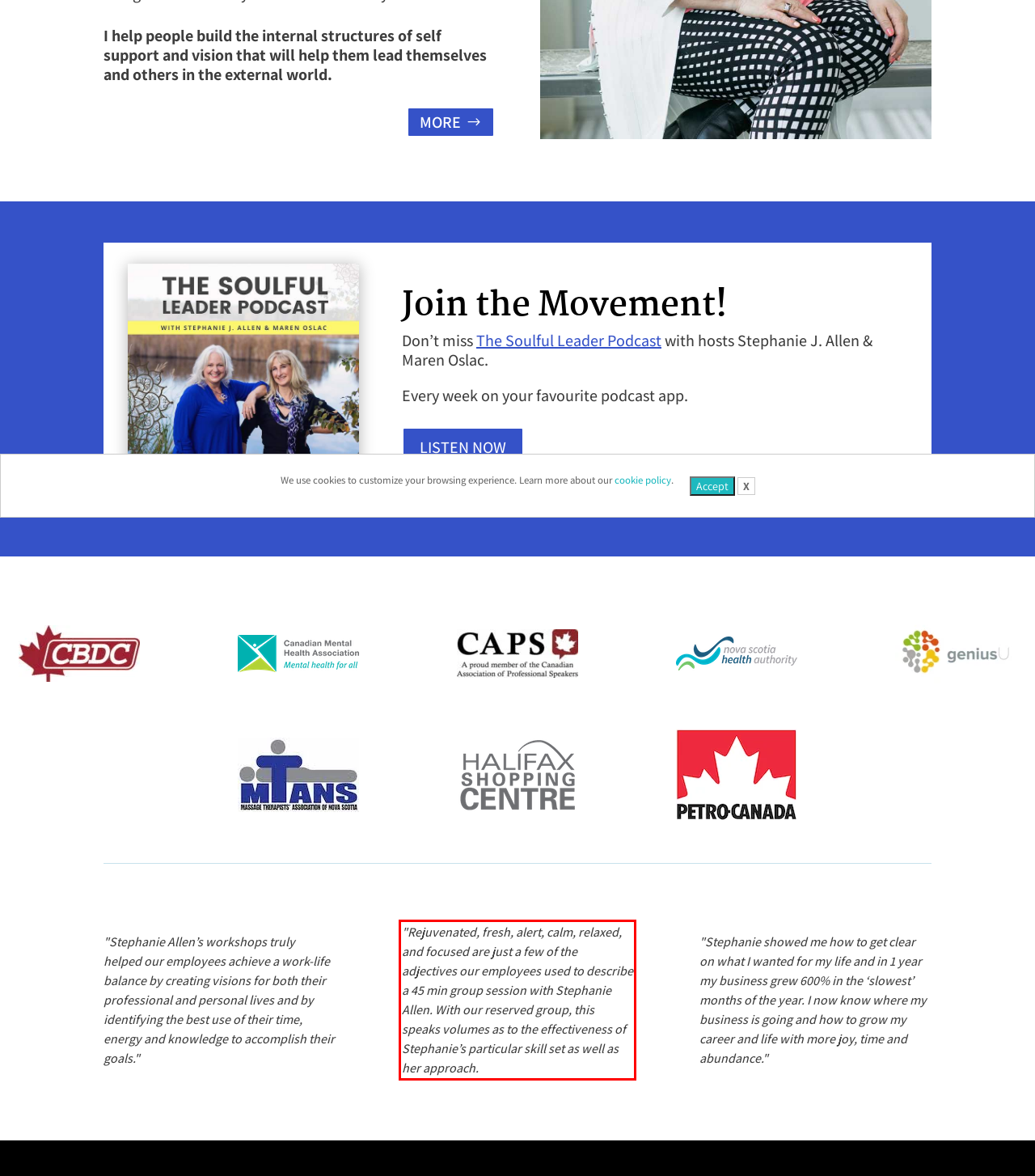You are provided with a screenshot of a webpage containing a red bounding box. Please extract the text enclosed by this red bounding box.

"Rejuvenated, fresh, alert, calm, relaxed, and focused are just a few of the adjectives our employees used to describe a 45 min group session with Stephanie Allen. With our reserved group, this speaks volumes as to the effectiveness of Stephanie’s particular skill set as well as her approach.